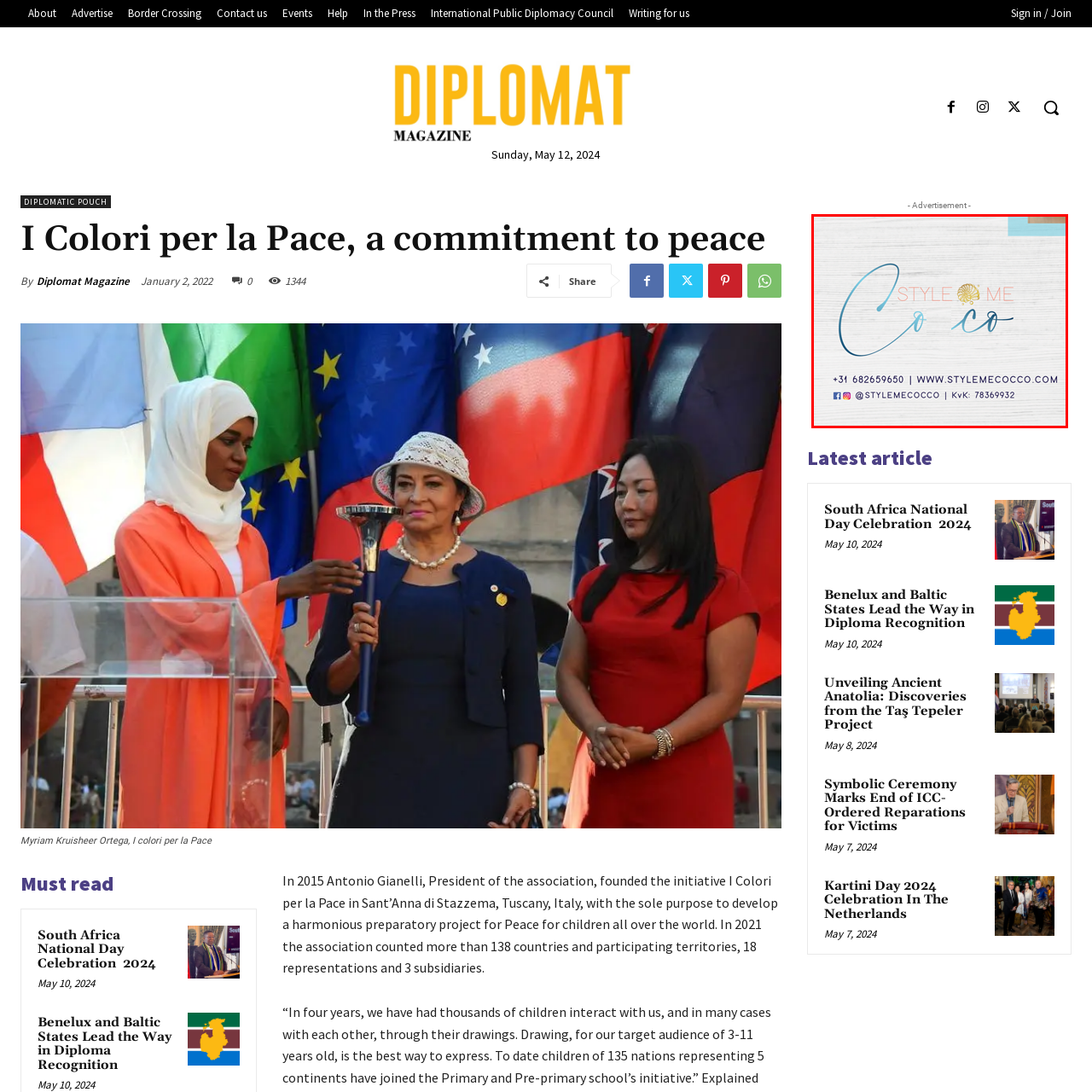Focus on the image encased in the red box and respond to the question with a single word or phrase:
What is incorporated into the logo design?

Sun motif